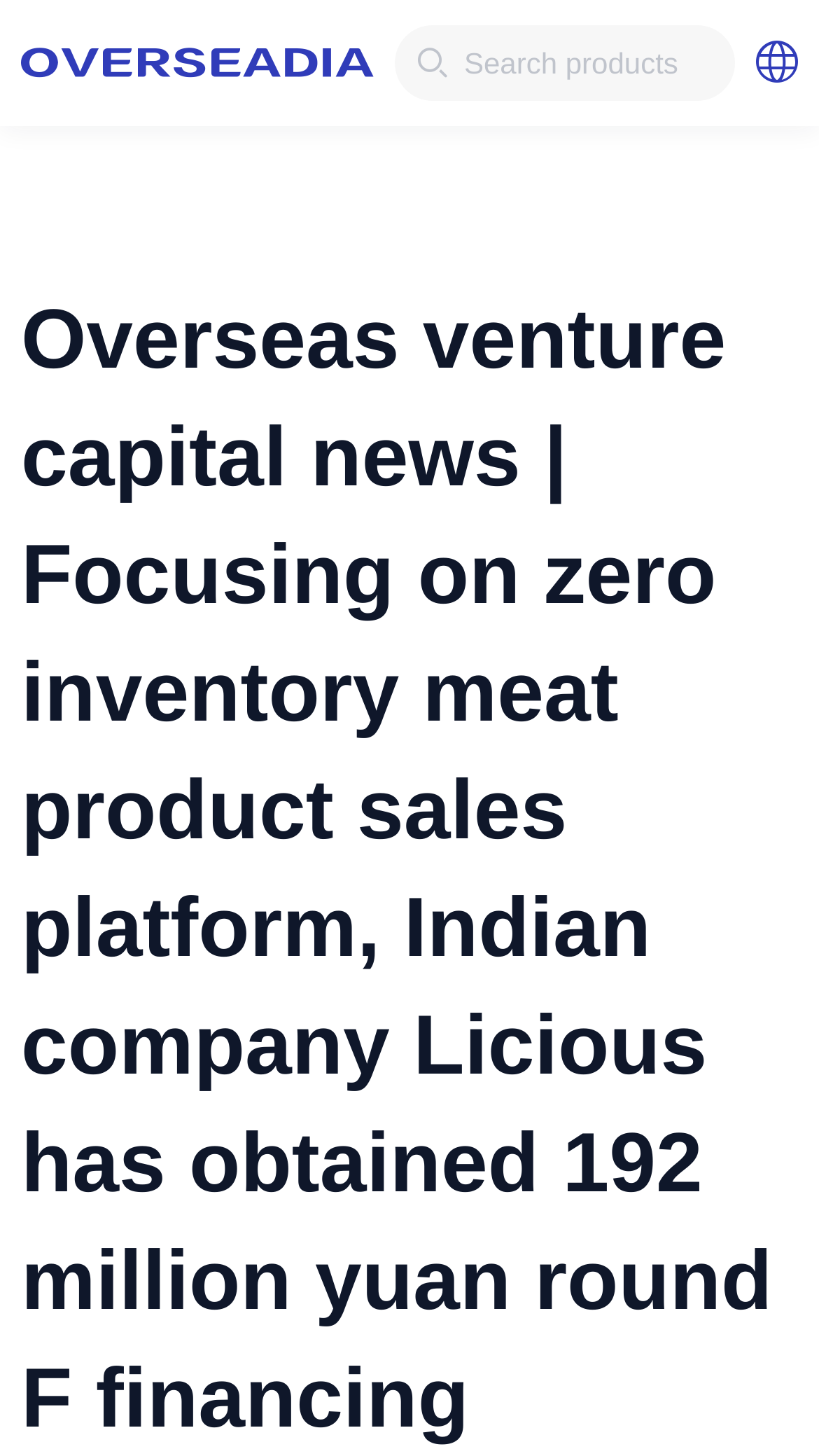Using the provided element description, identify the bounding box coordinates as (top-left x, top-left y, bottom-right x, bottom-right y). Ensure all values are between 0 and 1. Description: placeholder="Search products"

[0.567, 0.019, 0.869, 0.068]